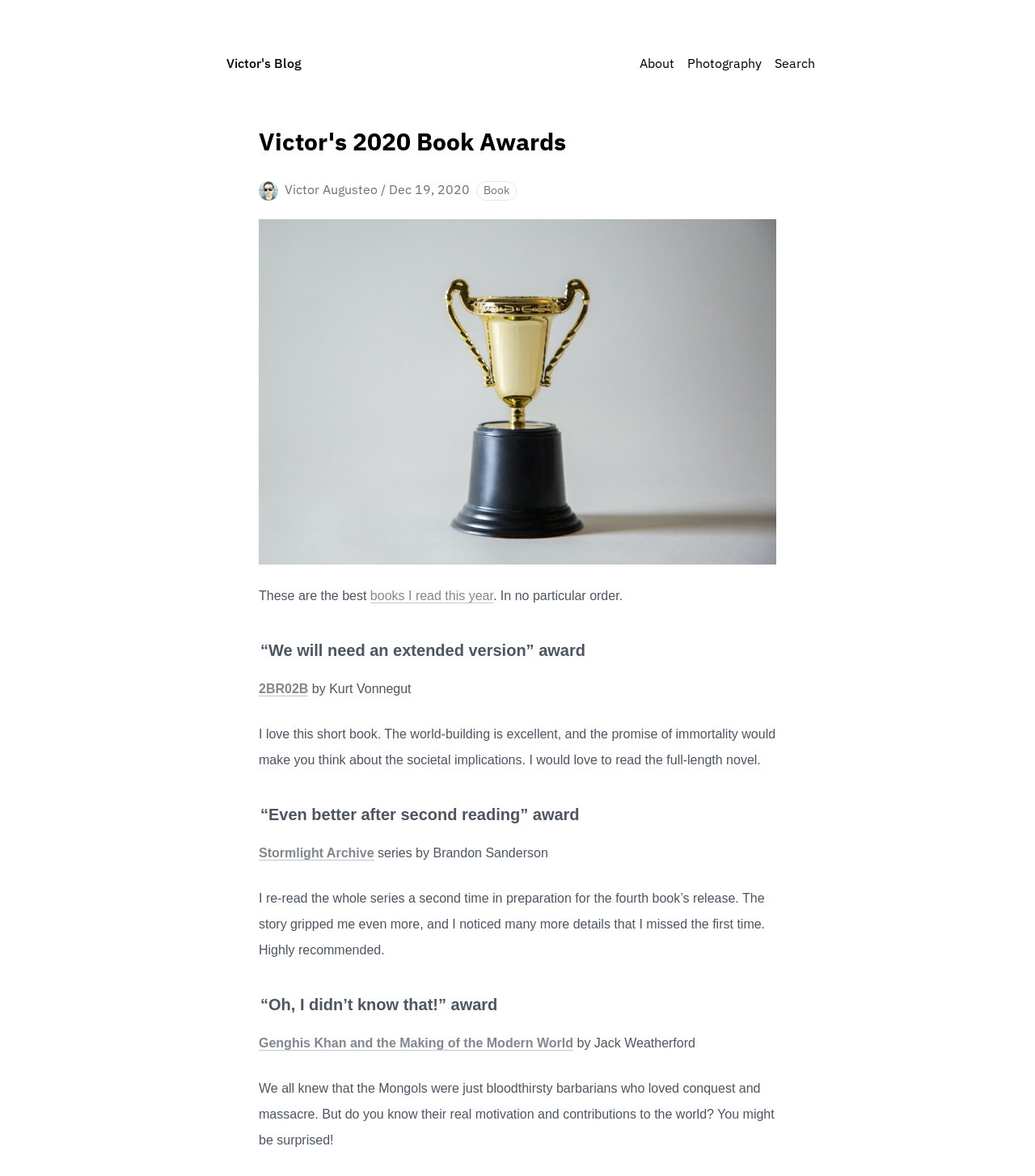Locate the bounding box coordinates of the area where you should click to accomplish the instruction: "learn more about the book '2BR02B'".

[0.25, 0.579, 0.298, 0.592]